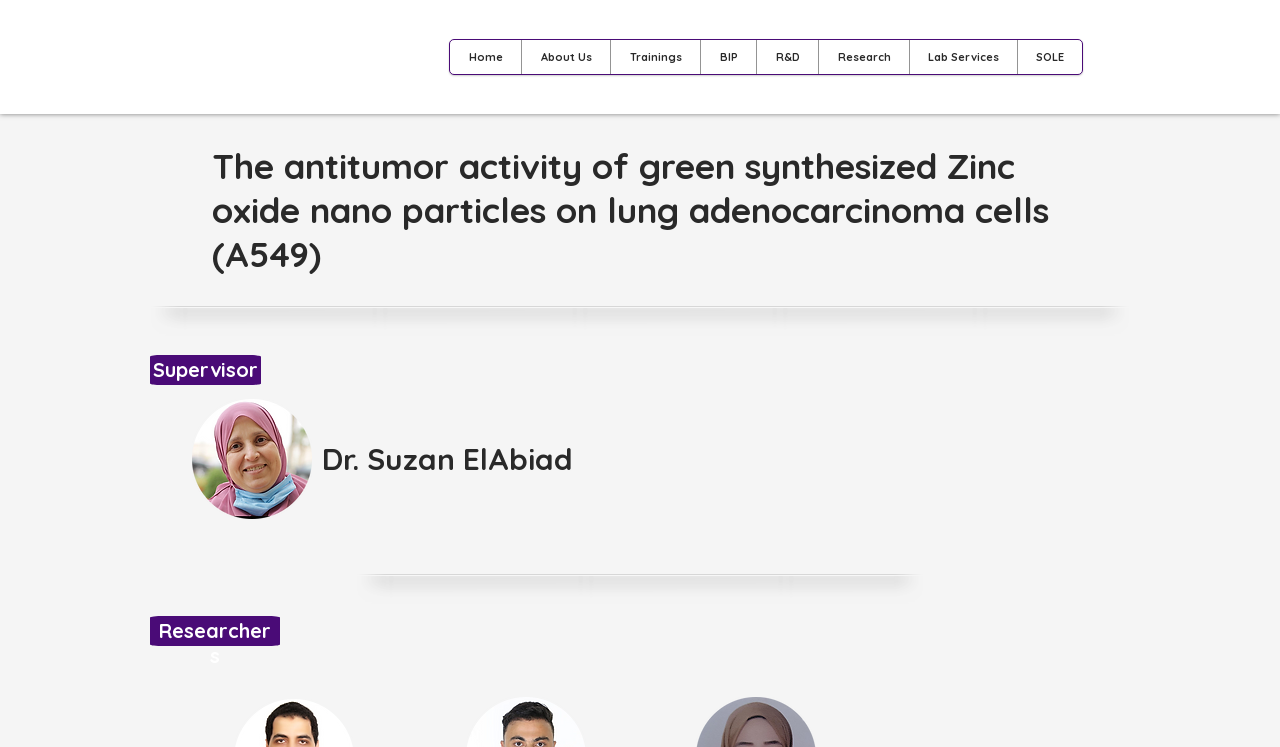Please specify the bounding box coordinates of the clickable section necessary to execute the following command: "Click the 'Home' link".

[0.352, 0.054, 0.407, 0.099]